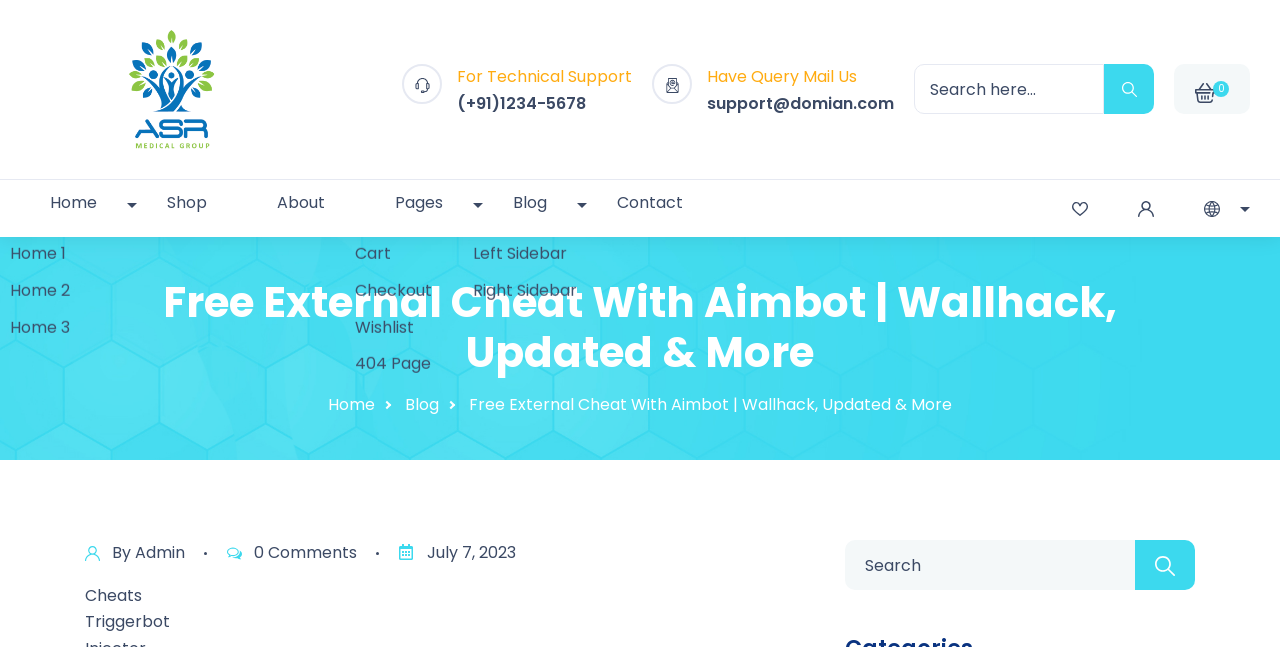What is the email address for queries?
Please use the image to deliver a detailed and complete answer.

I found the email address by looking at the link element with the text 'support@domian.com' which is located near the 'Have Query Mail Us' static text.